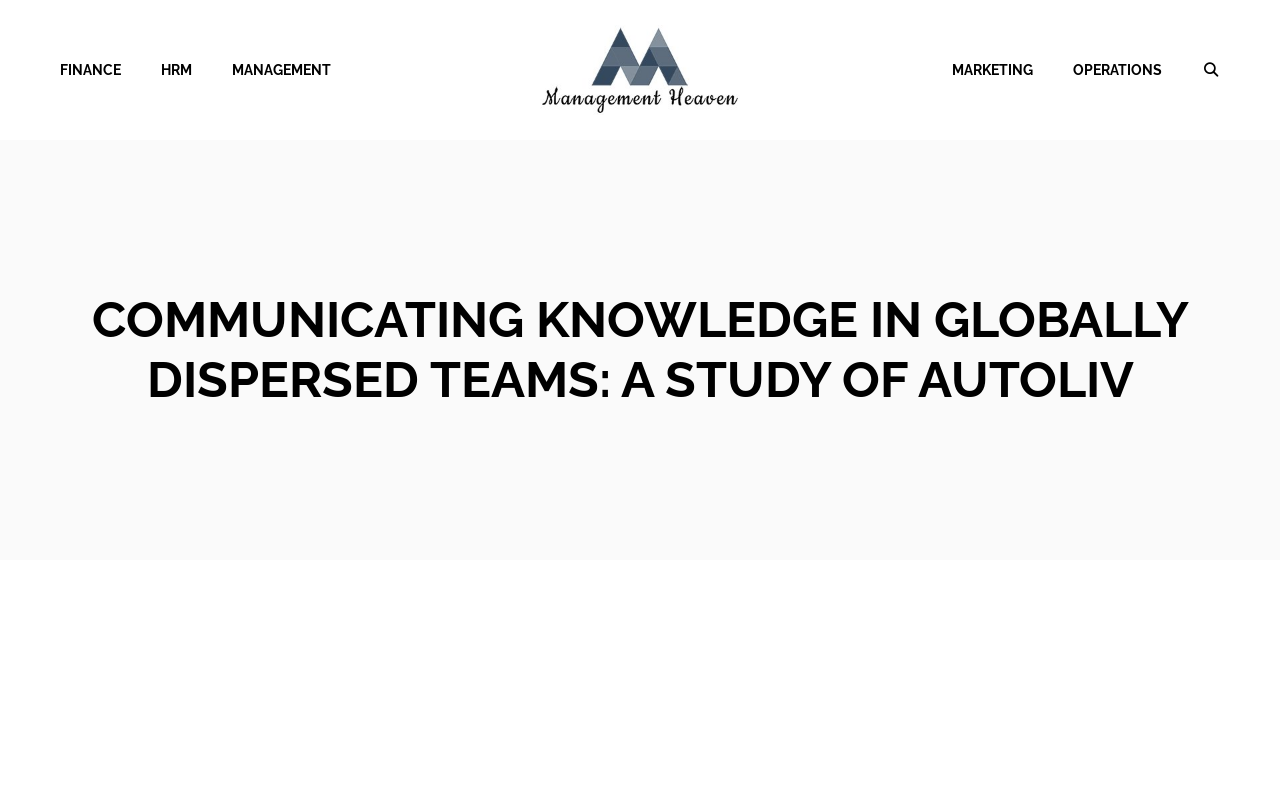Use a single word or phrase to respond to the question:
What is the name of the website?

ManagementHeaven.com